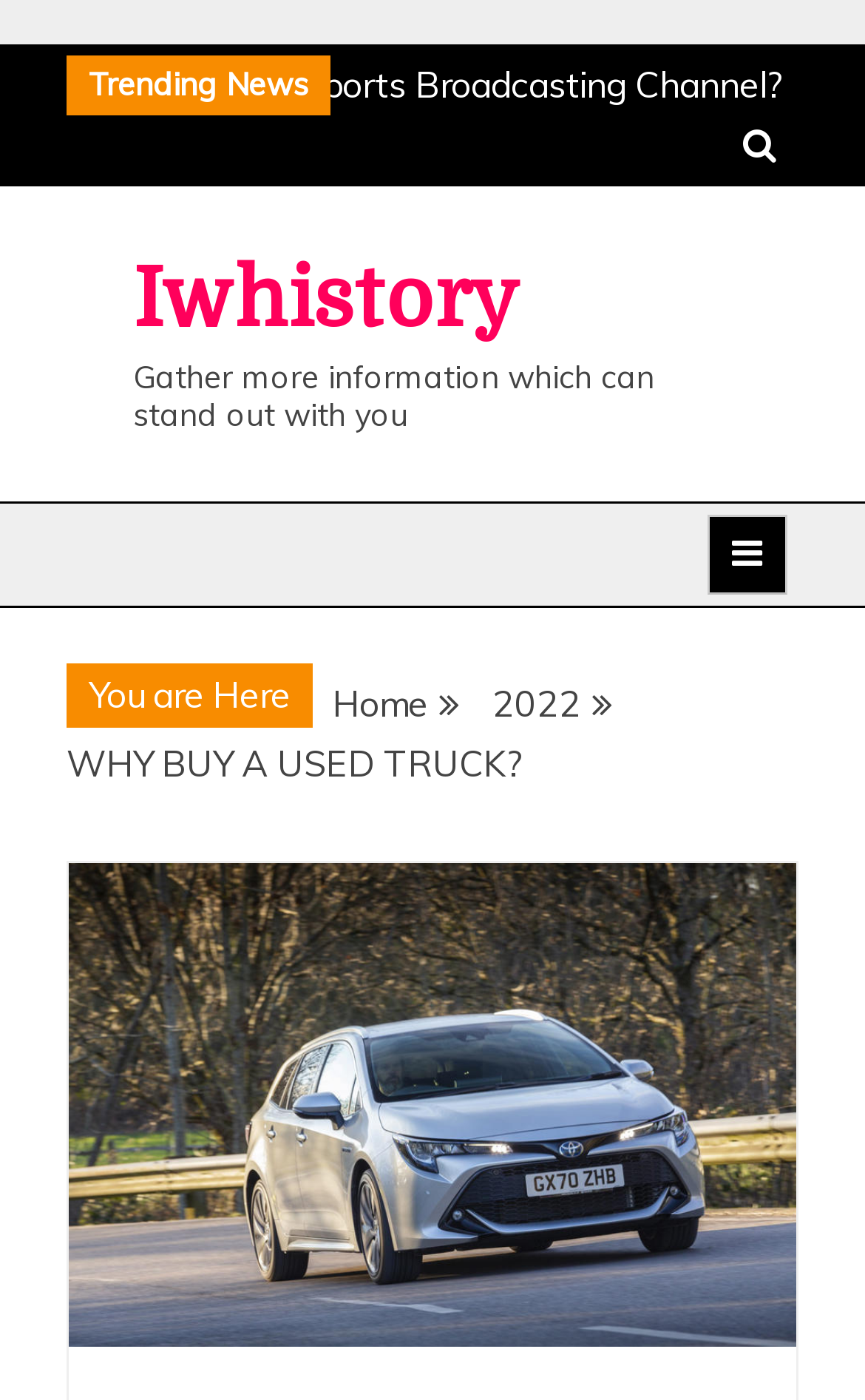Respond with a single word or phrase to the following question: What is the category of news on this webpage?

Trending News